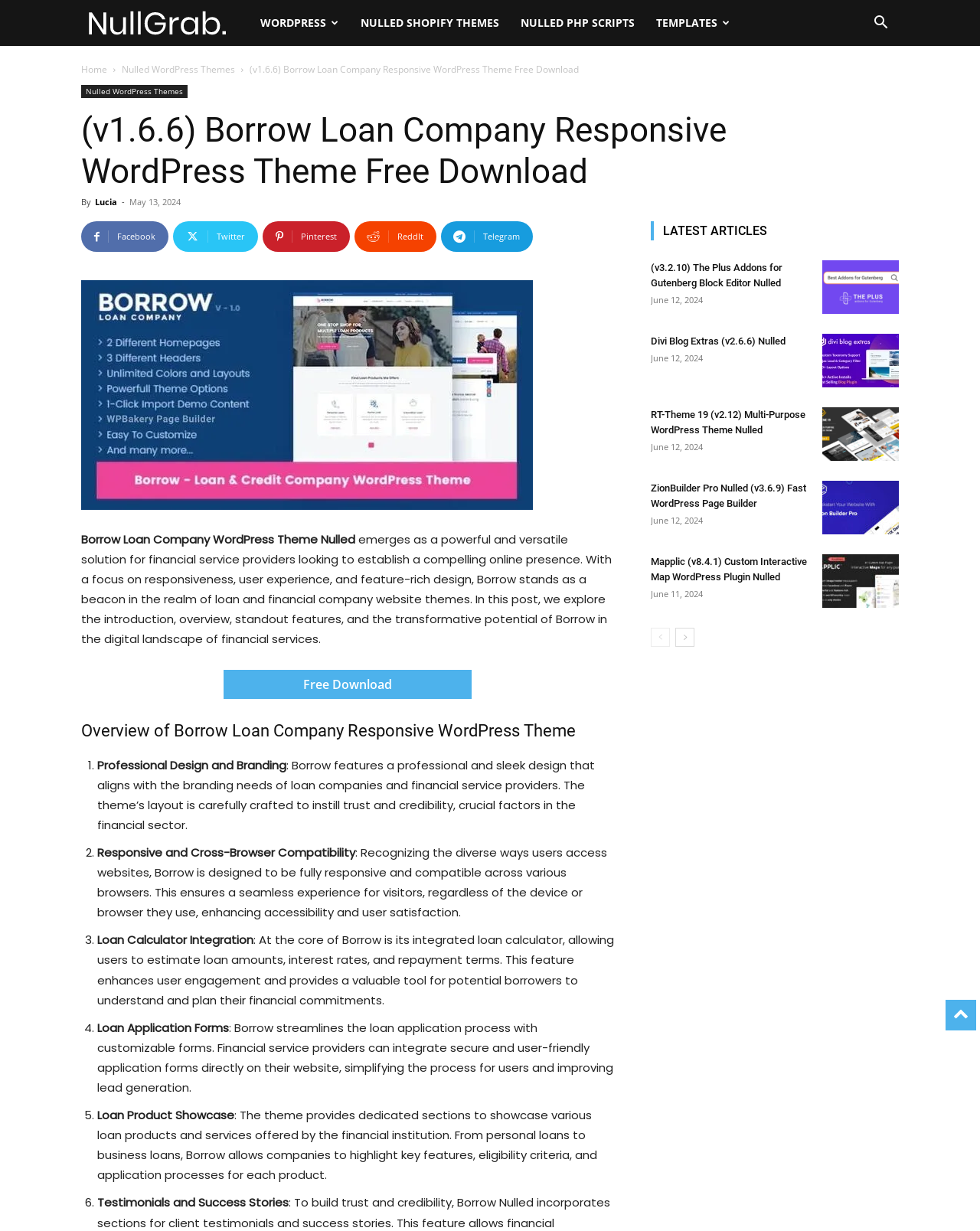Using the information shown in the image, answer the question with as much detail as possible: What is the name of the WordPress theme?

The name of the WordPress theme can be found in the heading element with the text '(v1.6.6) Borrow Loan Company Responsive WordPress Theme Free Download'.